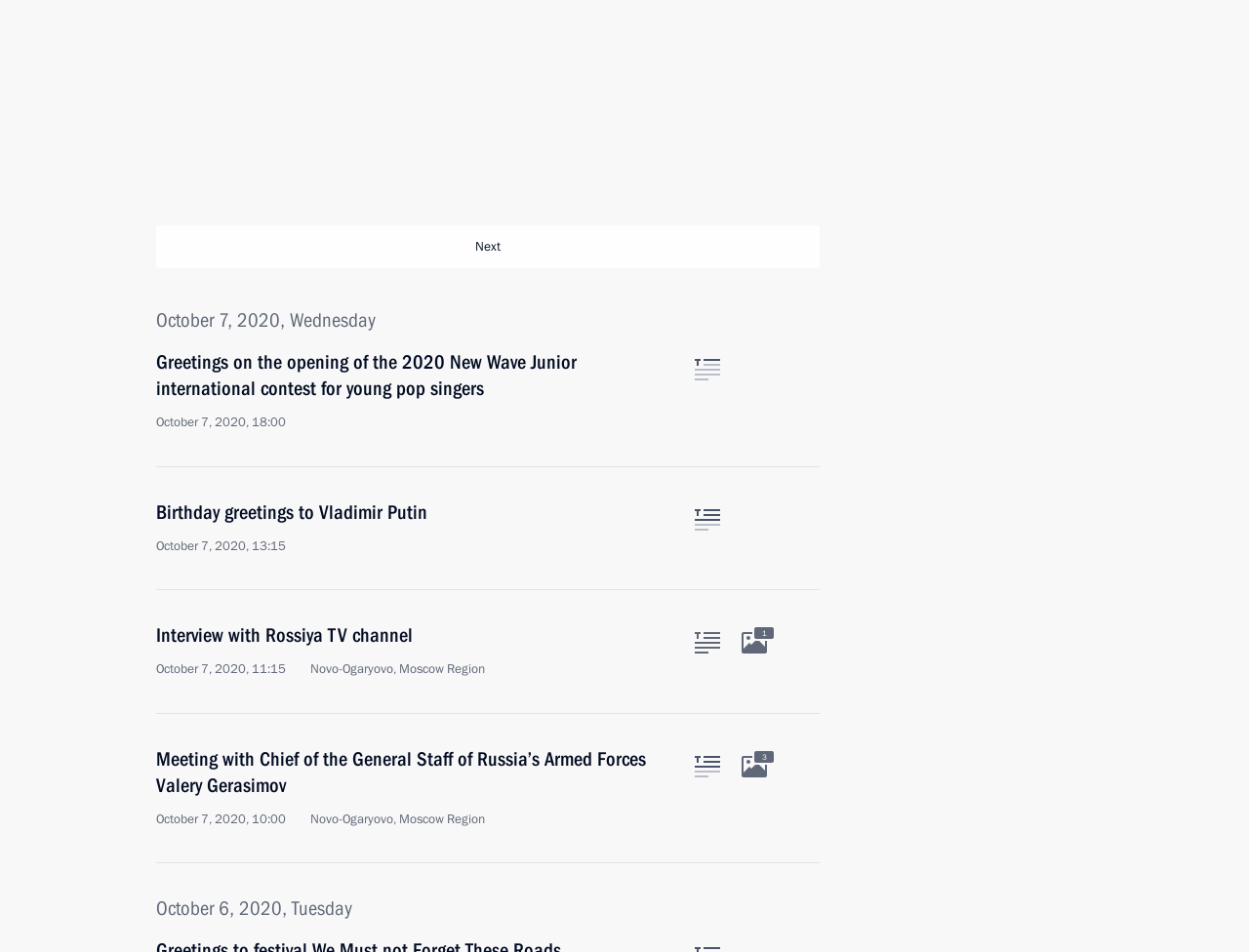Identify and provide the text of the main header on the webpage.

Message of greetings to Baikonur Cosmodrome current and former staff and residents of Baikonur